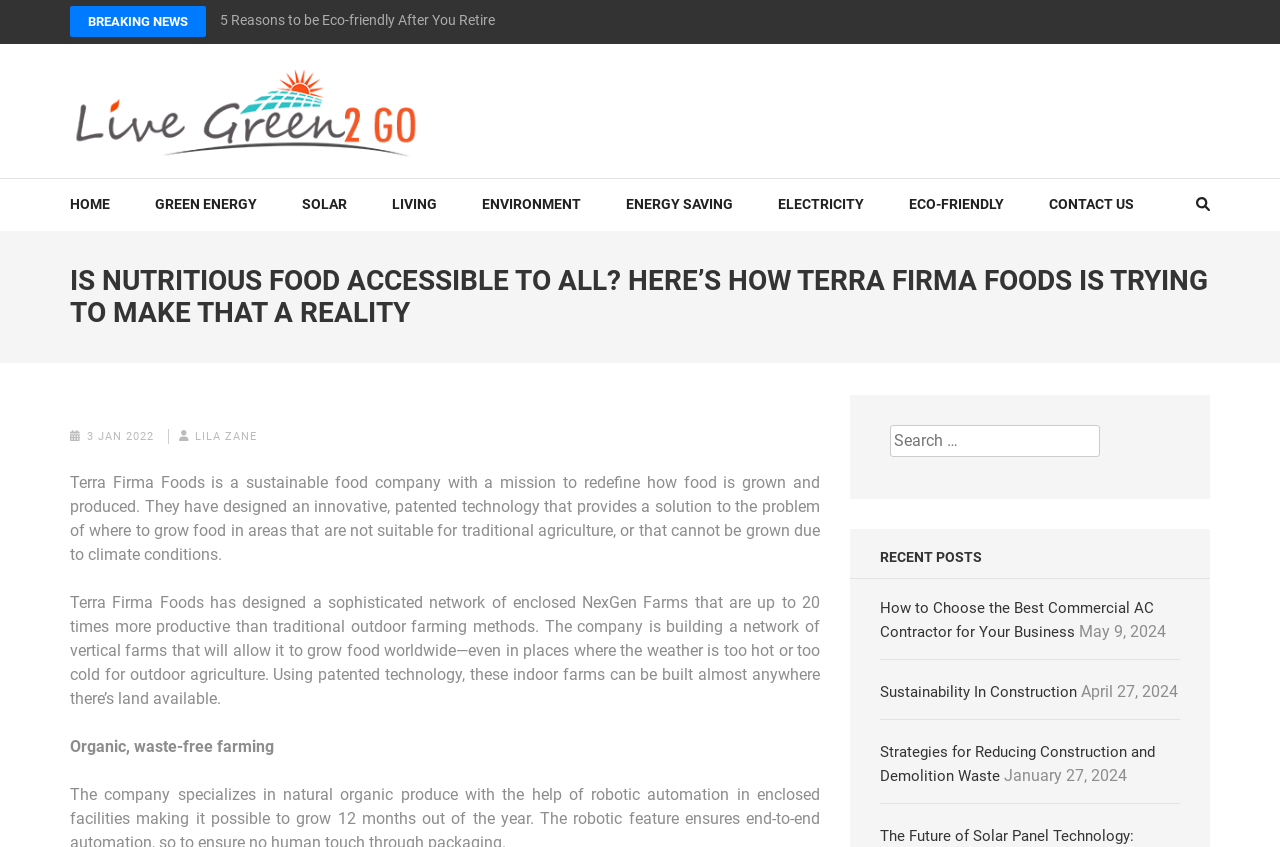Identify the bounding box of the UI element that matches this description: "Home".

[0.055, 0.211, 0.086, 0.271]